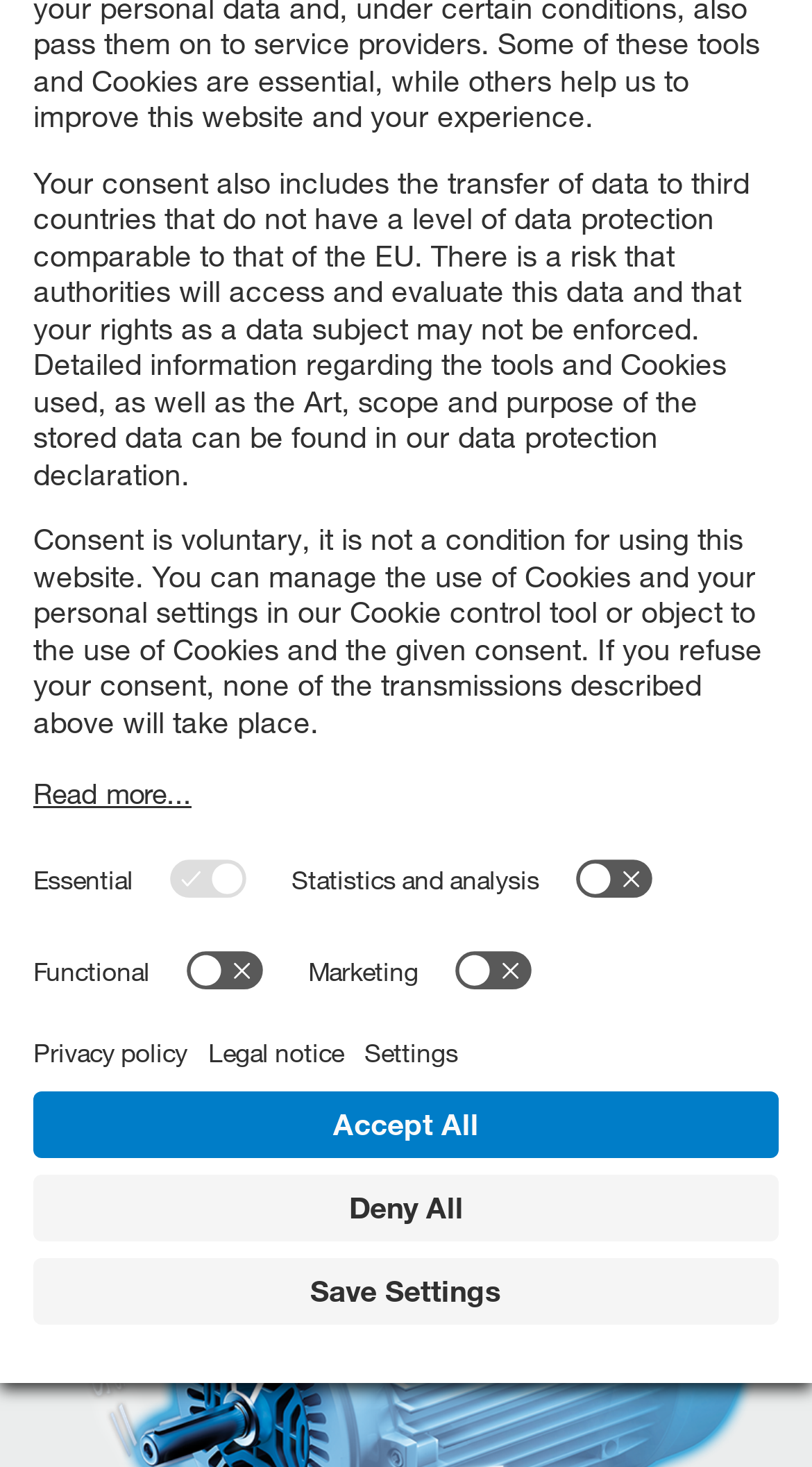Given the description of the UI element: "parent_node: Functional", predict the bounding box coordinates in the form of [left, top, right, bottom], with each value being a float between 0 and 1.

[0.215, 0.644, 0.338, 0.678]